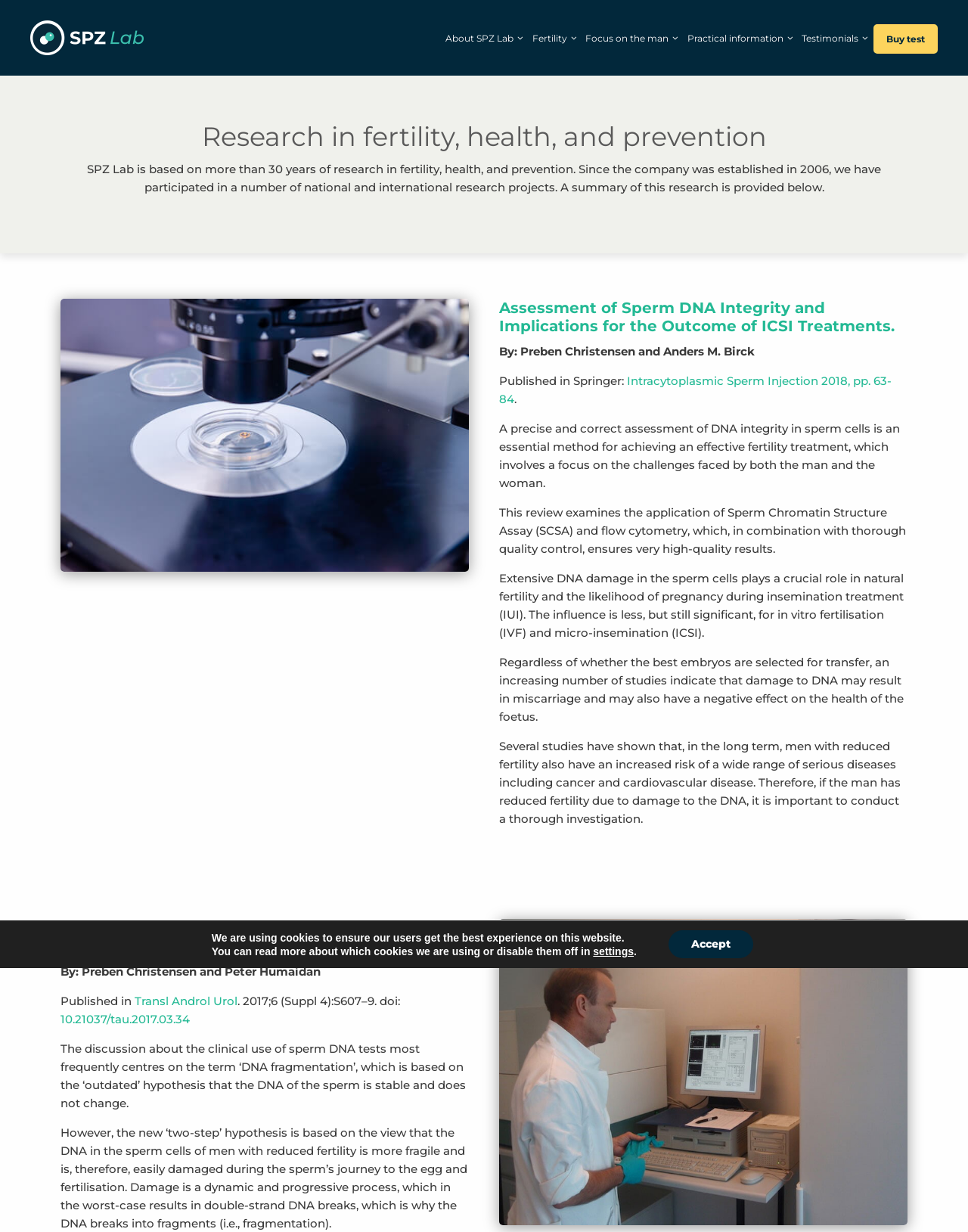Please identify the bounding box coordinates of the region to click in order to complete the task: "Read the research on Assessment of Sperm DNA Integrity and Implications for the Outcome of ICSI Treatments". The coordinates must be four float numbers between 0 and 1, specified as [left, top, right, bottom].

[0.516, 0.242, 0.938, 0.272]